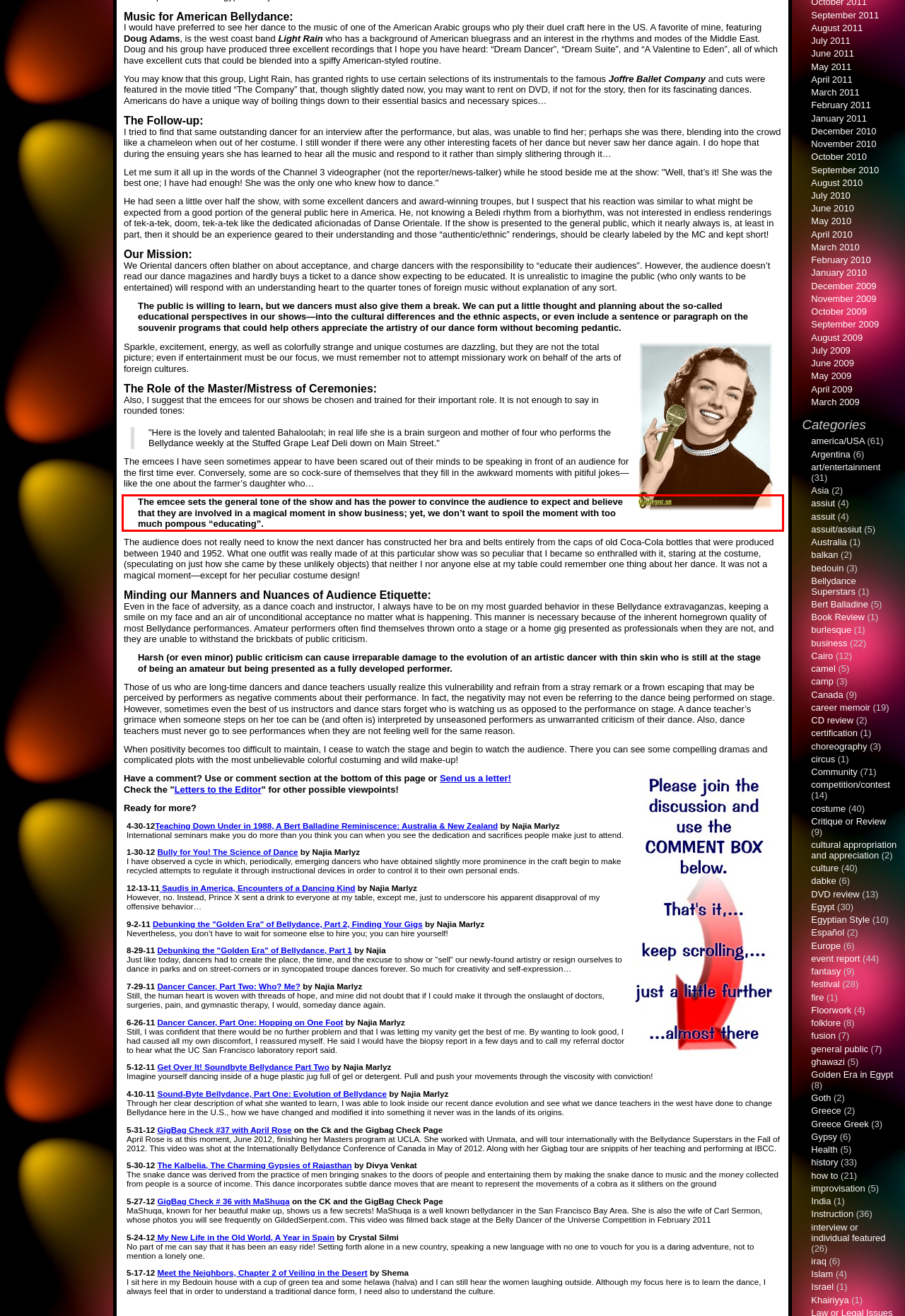You are provided with a screenshot of a webpage containing a red bounding box. Please extract the text enclosed by this red bounding box.

The emcee sets the general tone of the show and has the power to convince the audience to expect and believe that they are involved in a magical moment in show business; yet, we don’t want to spoil the moment with too much pompous “educating”.